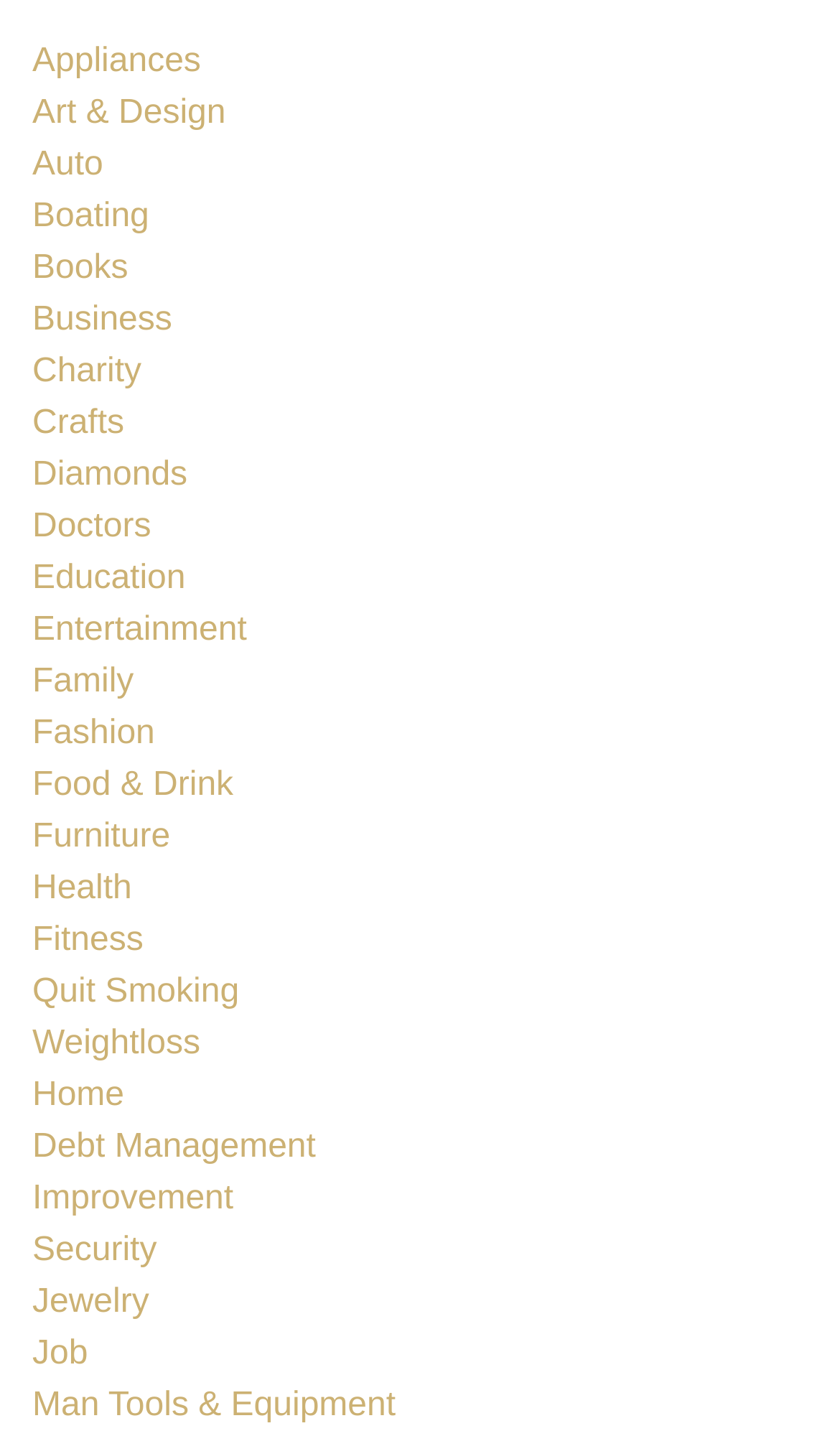Pinpoint the bounding box coordinates of the area that should be clicked to complete the following instruction: "Post a job". The coordinates must be given as four float numbers between 0 and 1, i.e., [left, top, right, bottom].

None